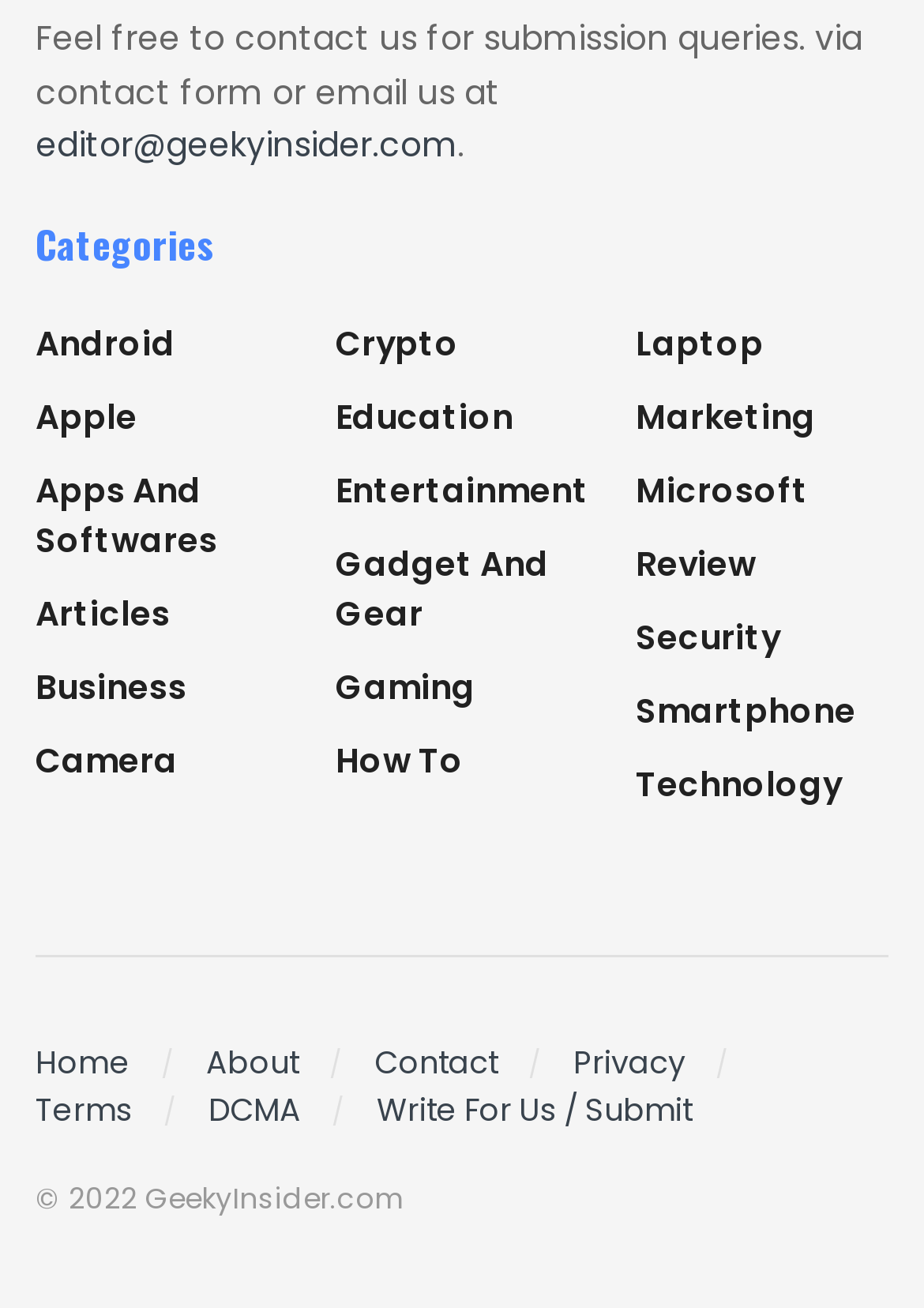Please specify the bounding box coordinates of the region to click in order to perform the following instruction: "go to home page".

[0.038, 0.796, 0.141, 0.83]